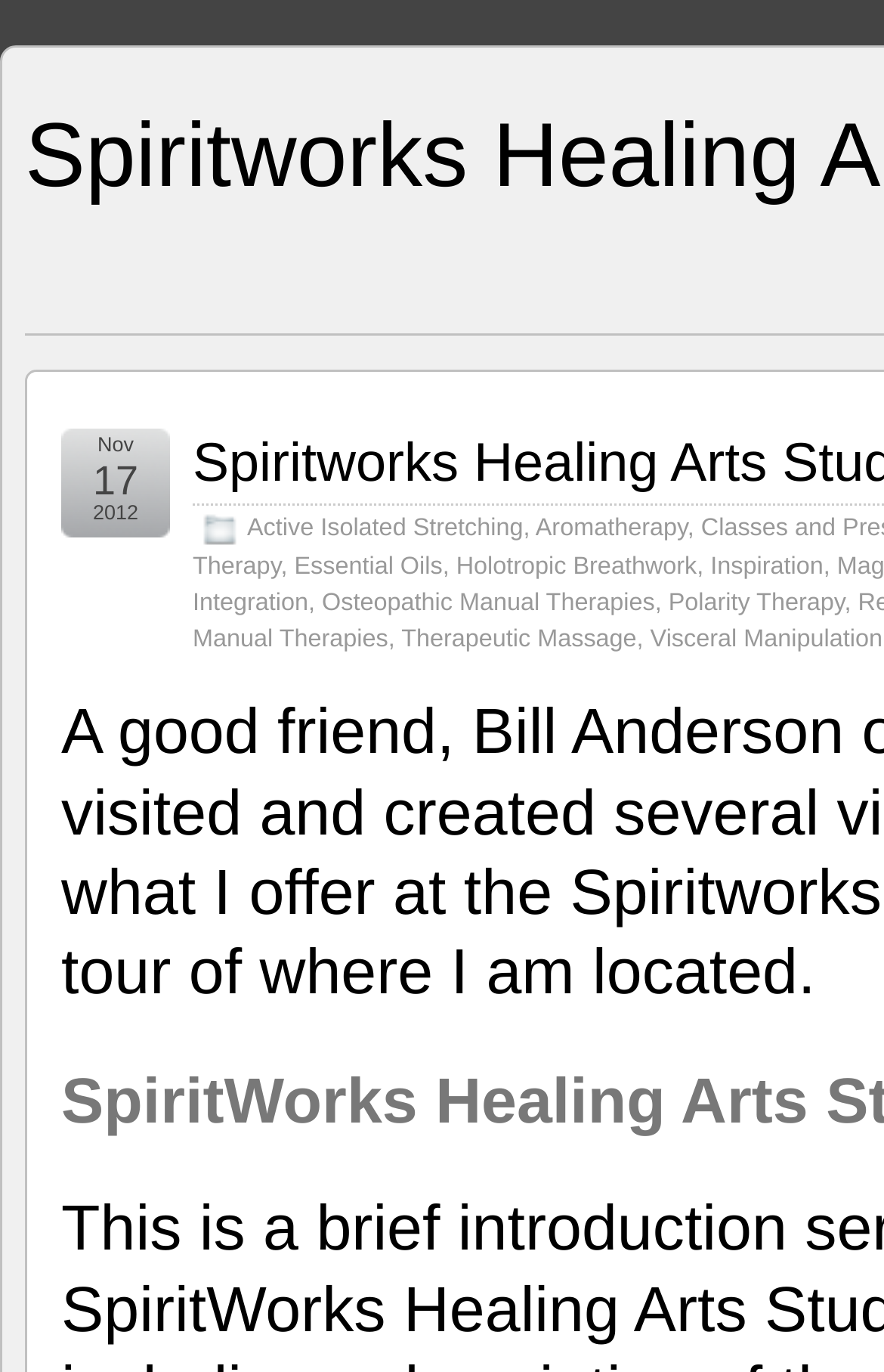What is the last therapy listed?
Look at the screenshot and provide an in-depth answer.

I looked at the links on the webpage and found that the last one is 'Visceral Manipulation', which is located at the bottom-right corner of the webpage.